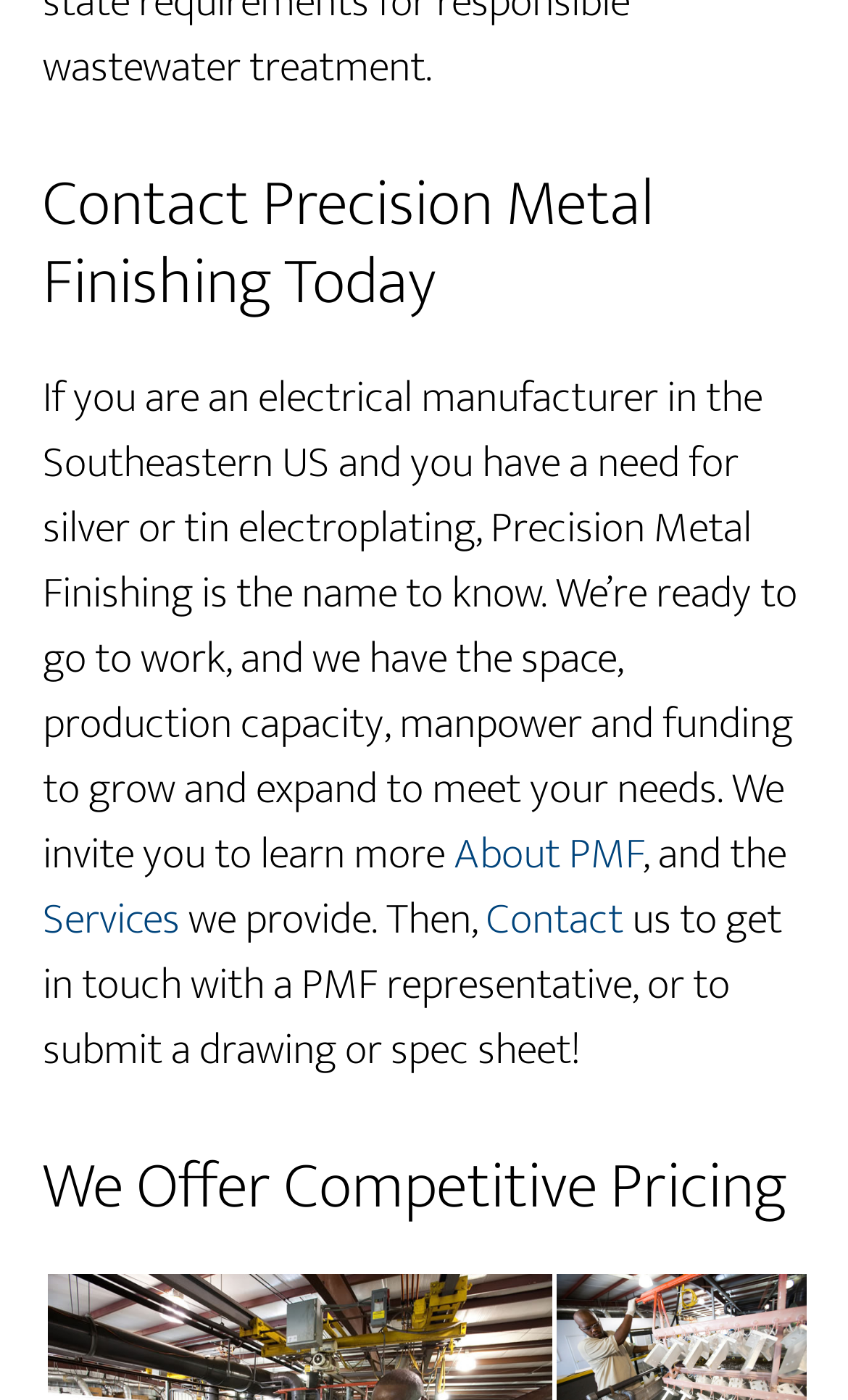Give a short answer to this question using one word or a phrase:
What services does the company provide?

Silver or tin electroplating